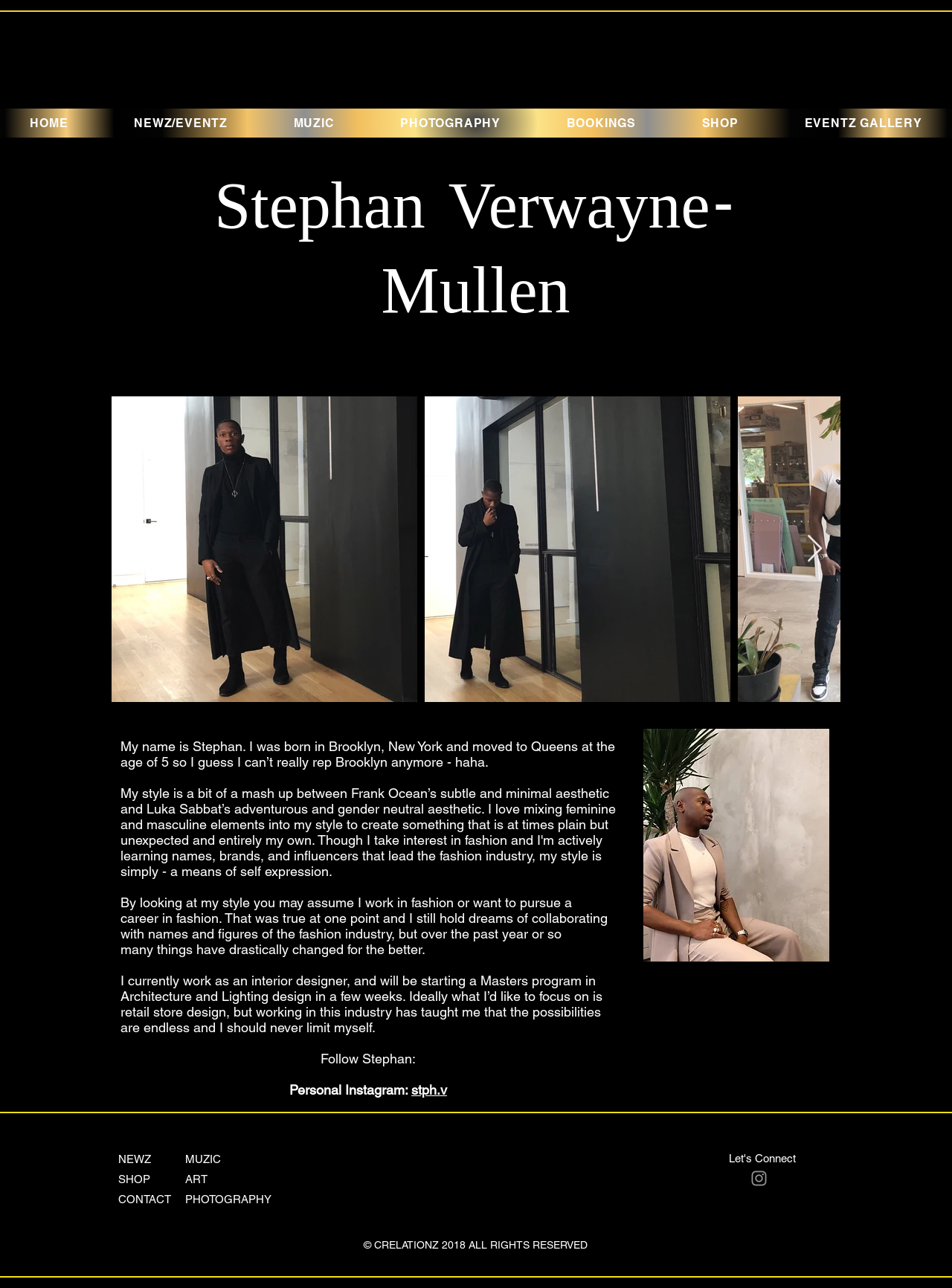Provide the bounding box coordinates in the format (top-left x, top-left y, bottom-right x, bottom-right y). All values are floating point numbers between 0 and 1. Determine the bounding box coordinate of the UI element described as: PHOTOGRAPHY

[0.389, 0.084, 0.557, 0.107]